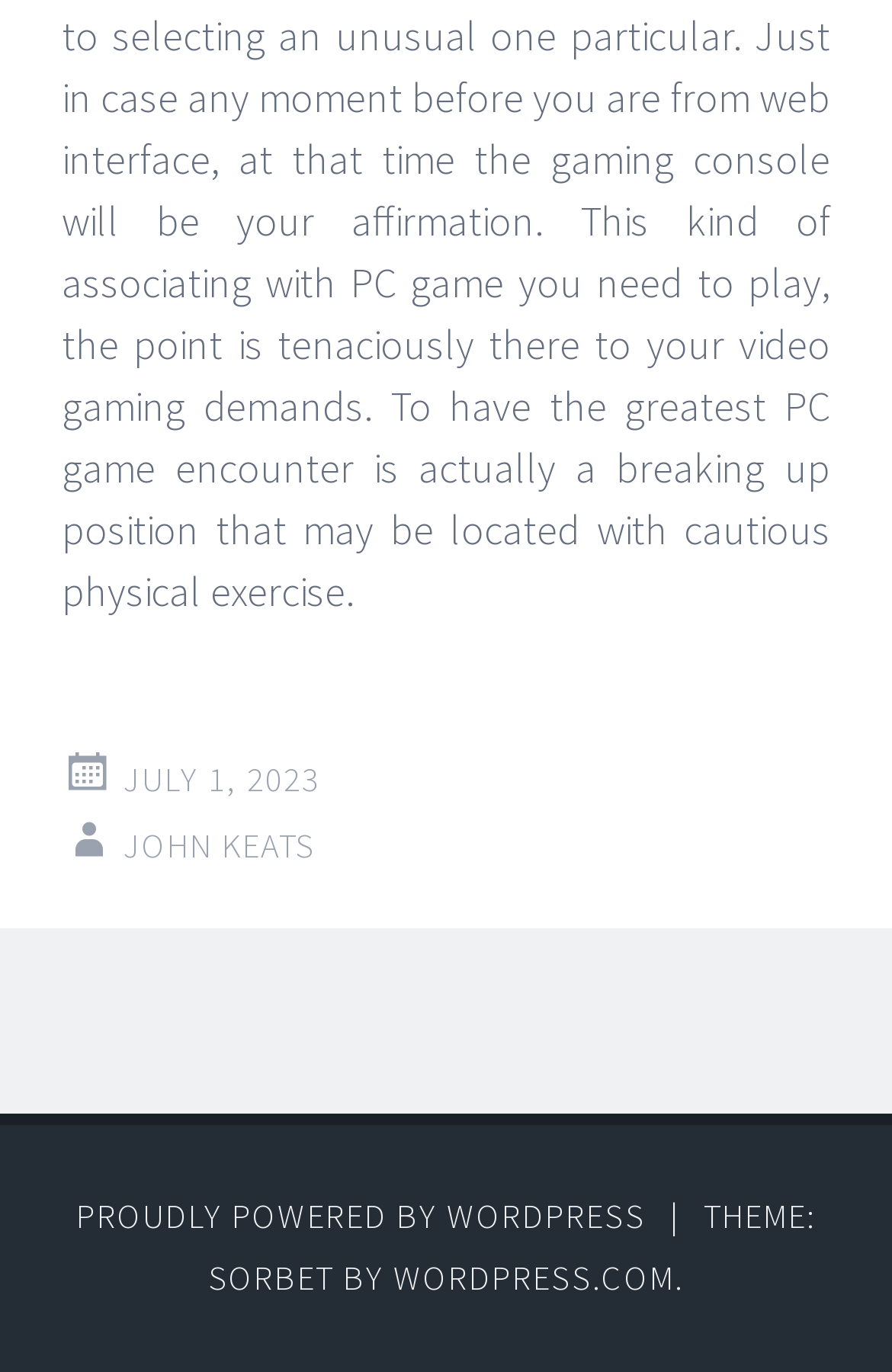Based on the element description "July 1, 2023", predict the bounding box coordinates of the UI element.

[0.138, 0.552, 0.359, 0.583]